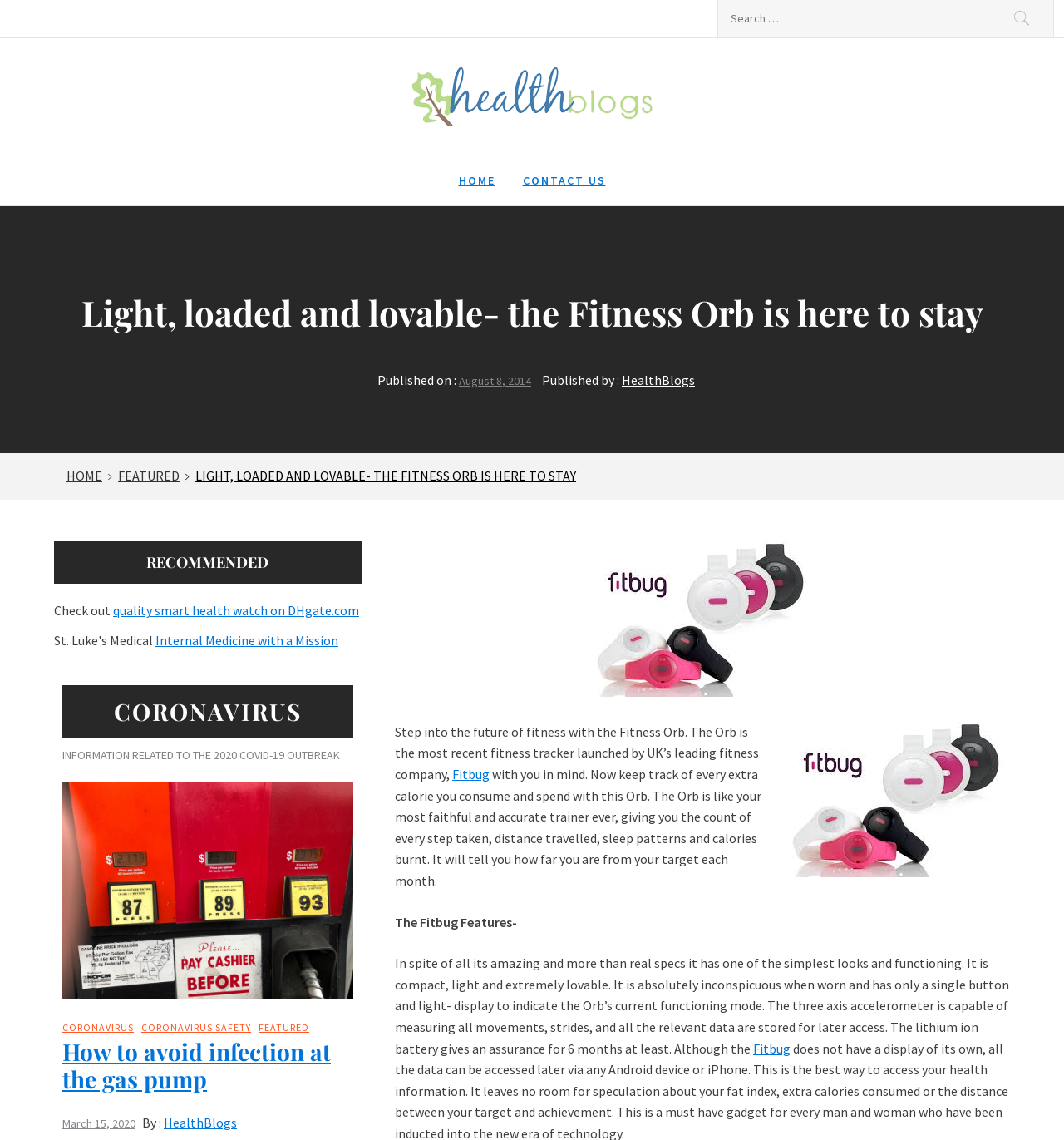What is the text of the webpage's headline?

Light, loaded and lovable- the Fitness Orb is here to stay